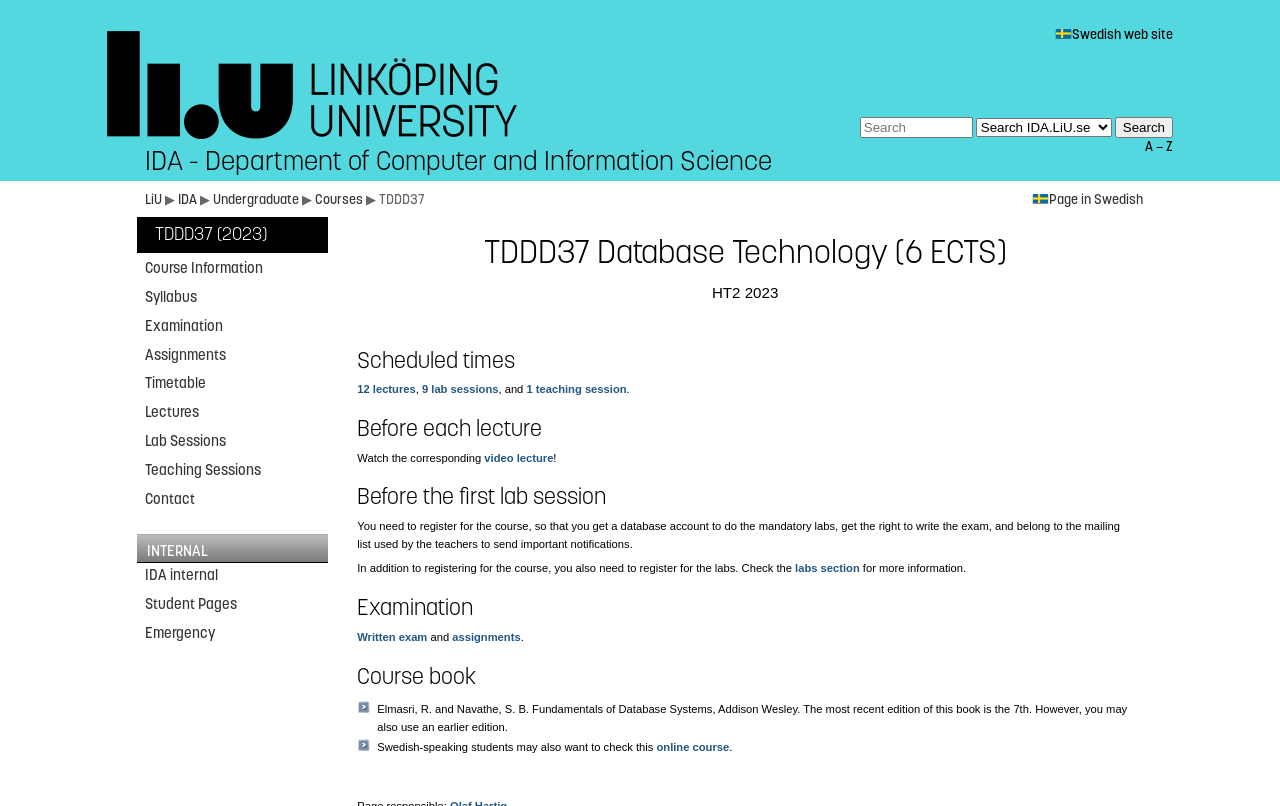Find and indicate the bounding box coordinates of the region you should select to follow the given instruction: "Watch the video lecture".

[0.378, 0.56, 0.432, 0.575]